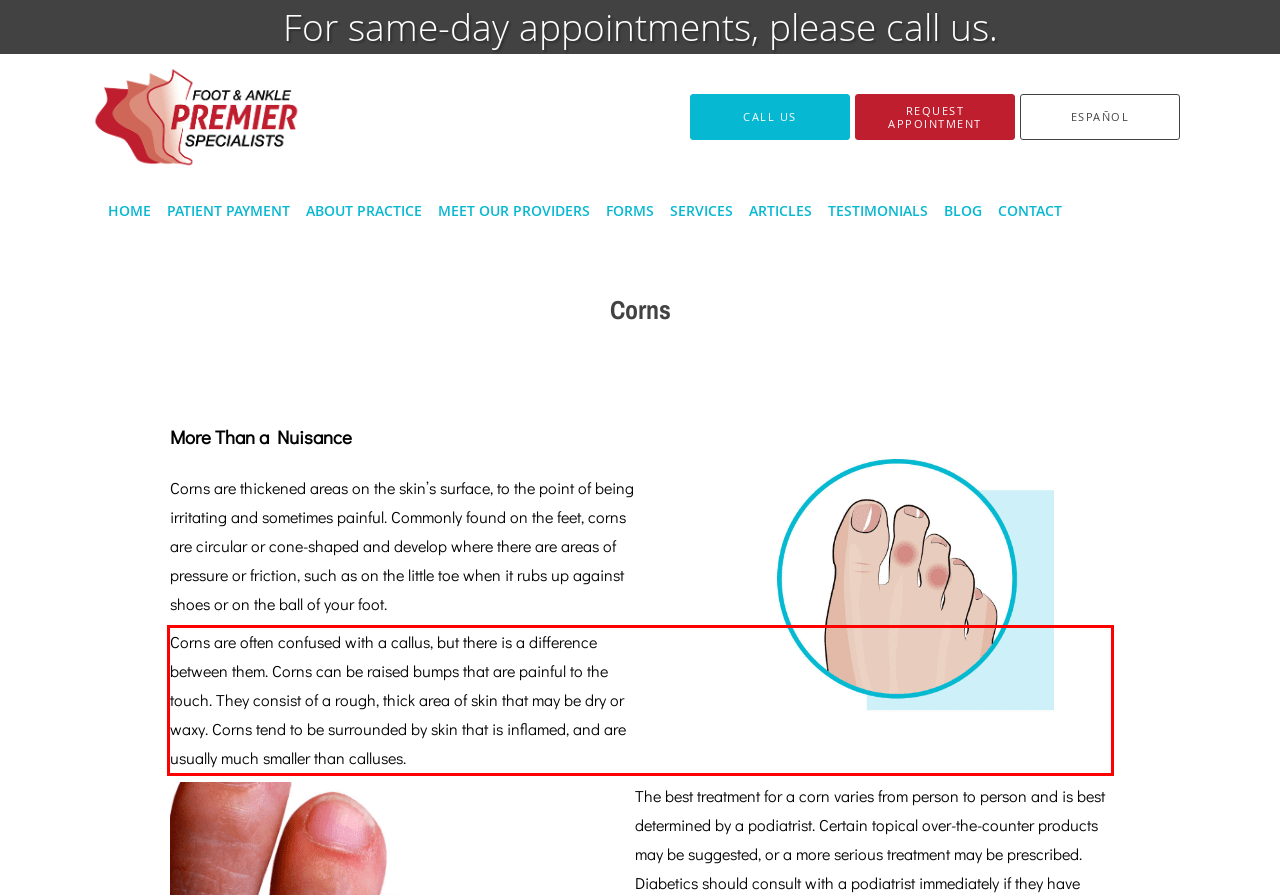Identify the text within the red bounding box on the webpage screenshot and generate the extracted text content.

Corns are often confused with a callus, but there is a difference between them. Corns can be raised bumps that are painful to the touch. They consist of a rough, thick area of skin that may be dry or waxy. Corns tend to be surrounded by skin that is inflamed, and are usually much smaller than calluses.